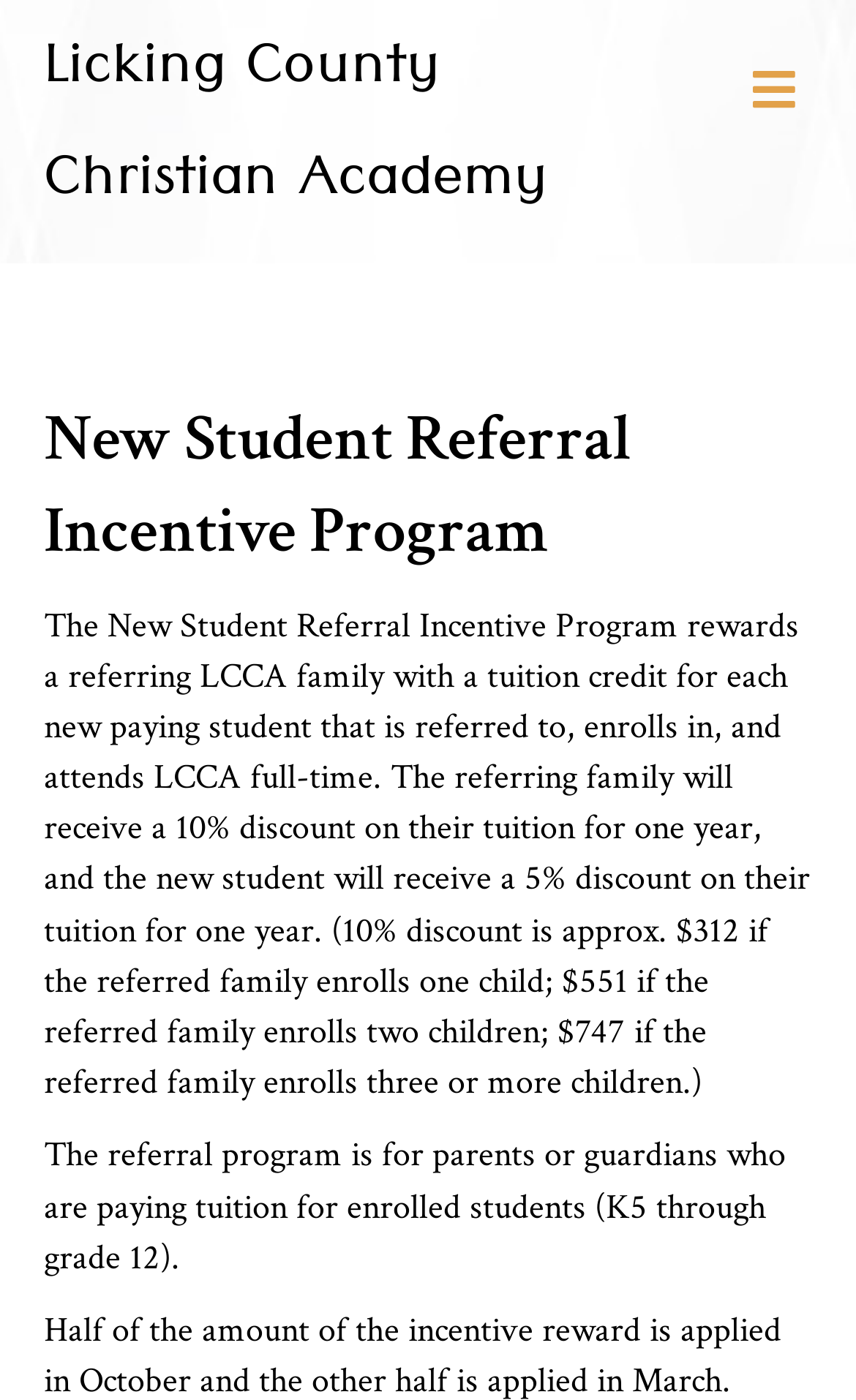Identify the bounding box for the described UI element. Provide the coordinates in (top-left x, top-left y, bottom-right x, bottom-right y) format with values ranging from 0 to 1: Menu

[0.859, 0.038, 0.949, 0.091]